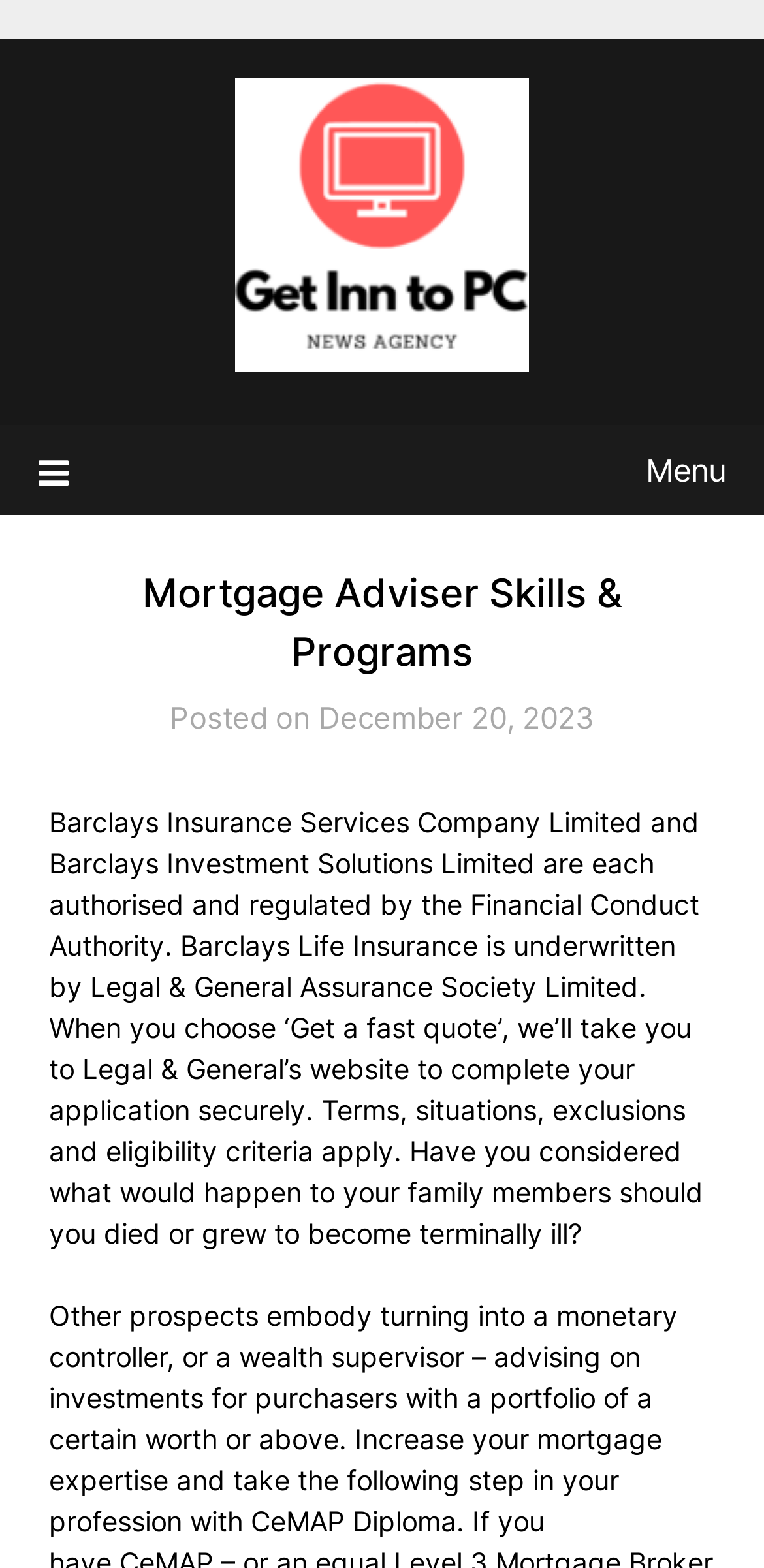Given the description "alt="Get In To PC"", provide the bounding box coordinates of the corresponding UI element.

[0.308, 0.05, 0.692, 0.237]